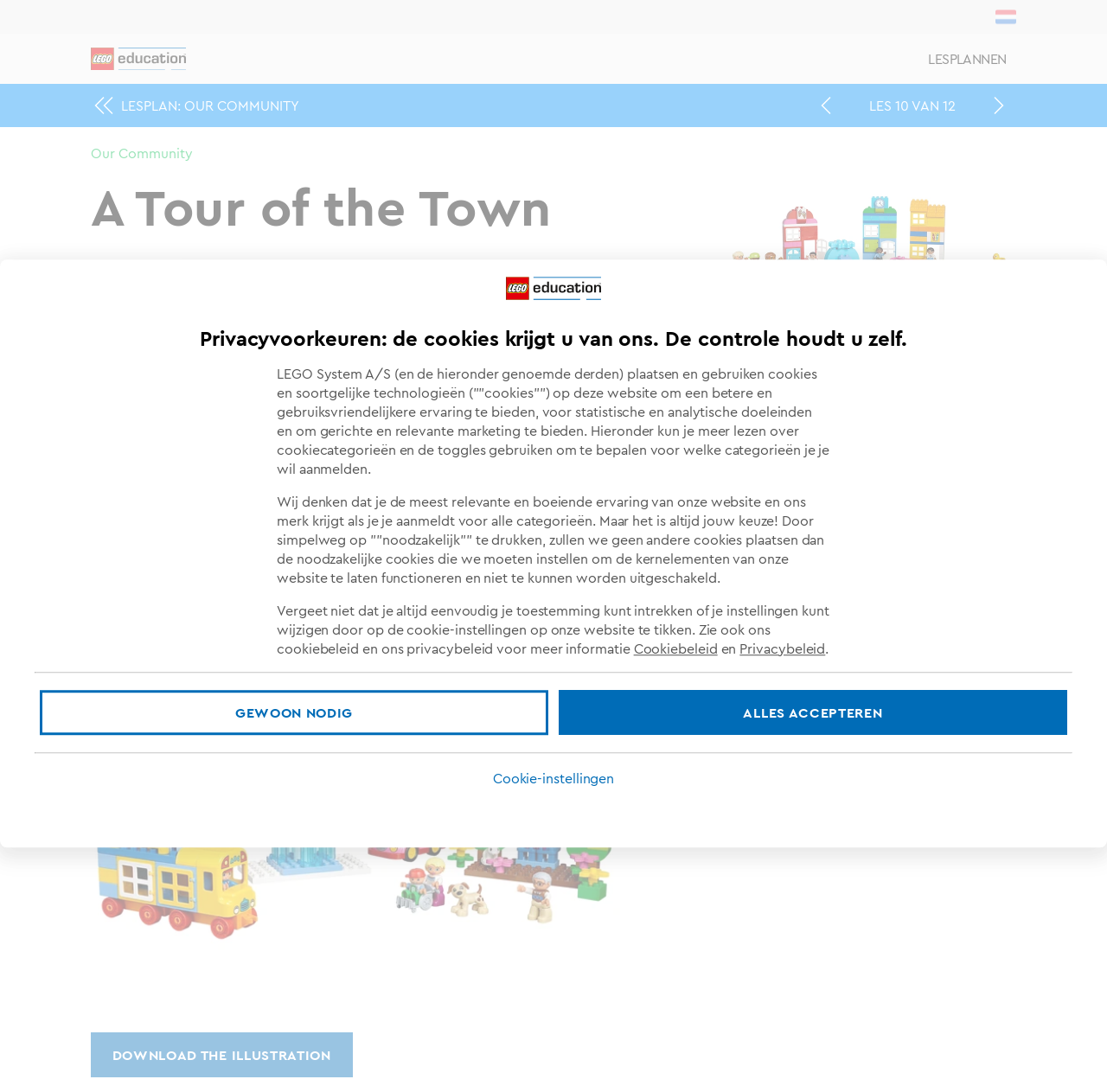Find and indicate the bounding box coordinates of the region you should select to follow the given instruction: "Read about Kendall Gillians".

None